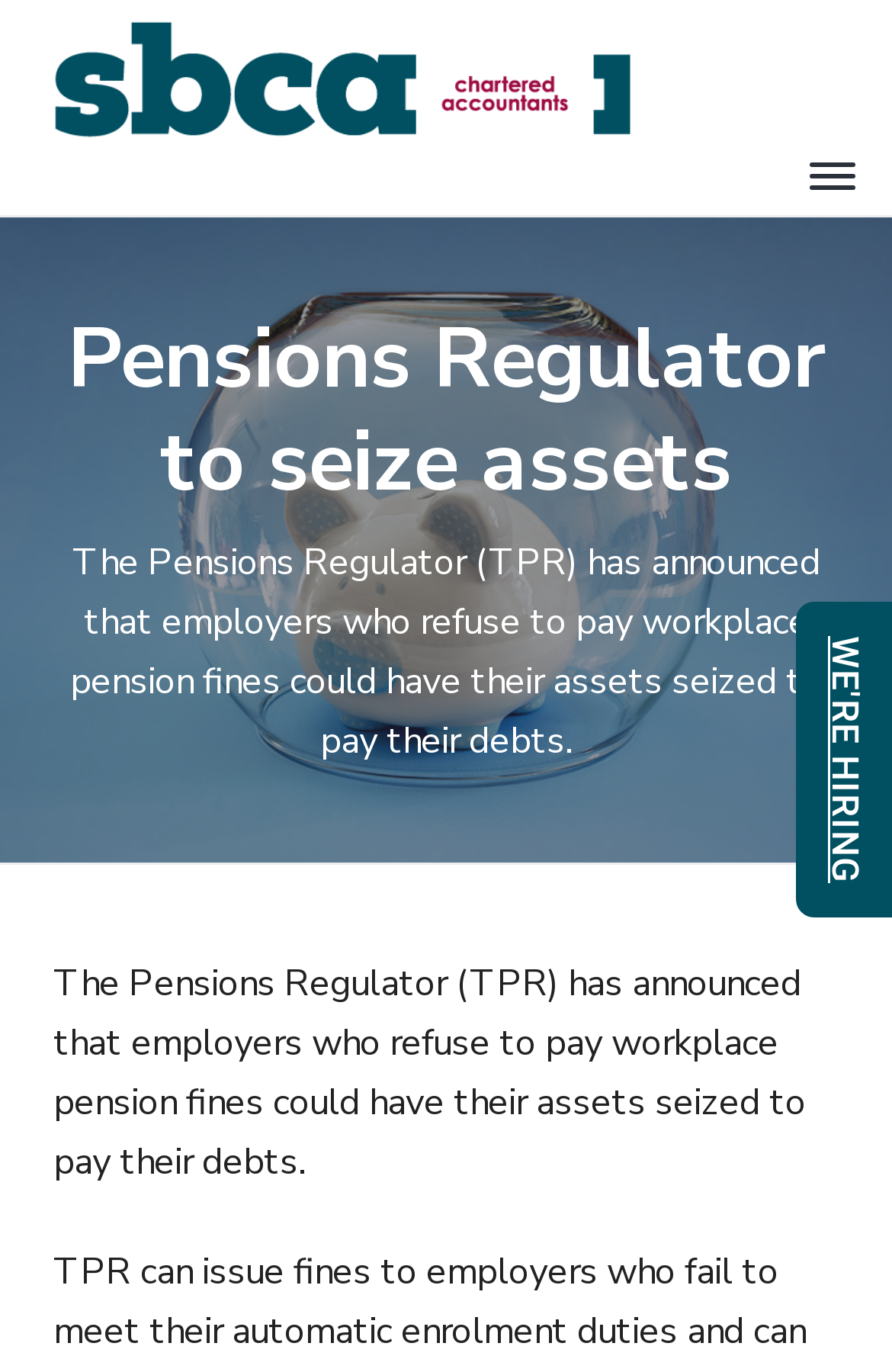Use a single word or phrase to answer the question: What is the topic of the article?

Pensions Regulator